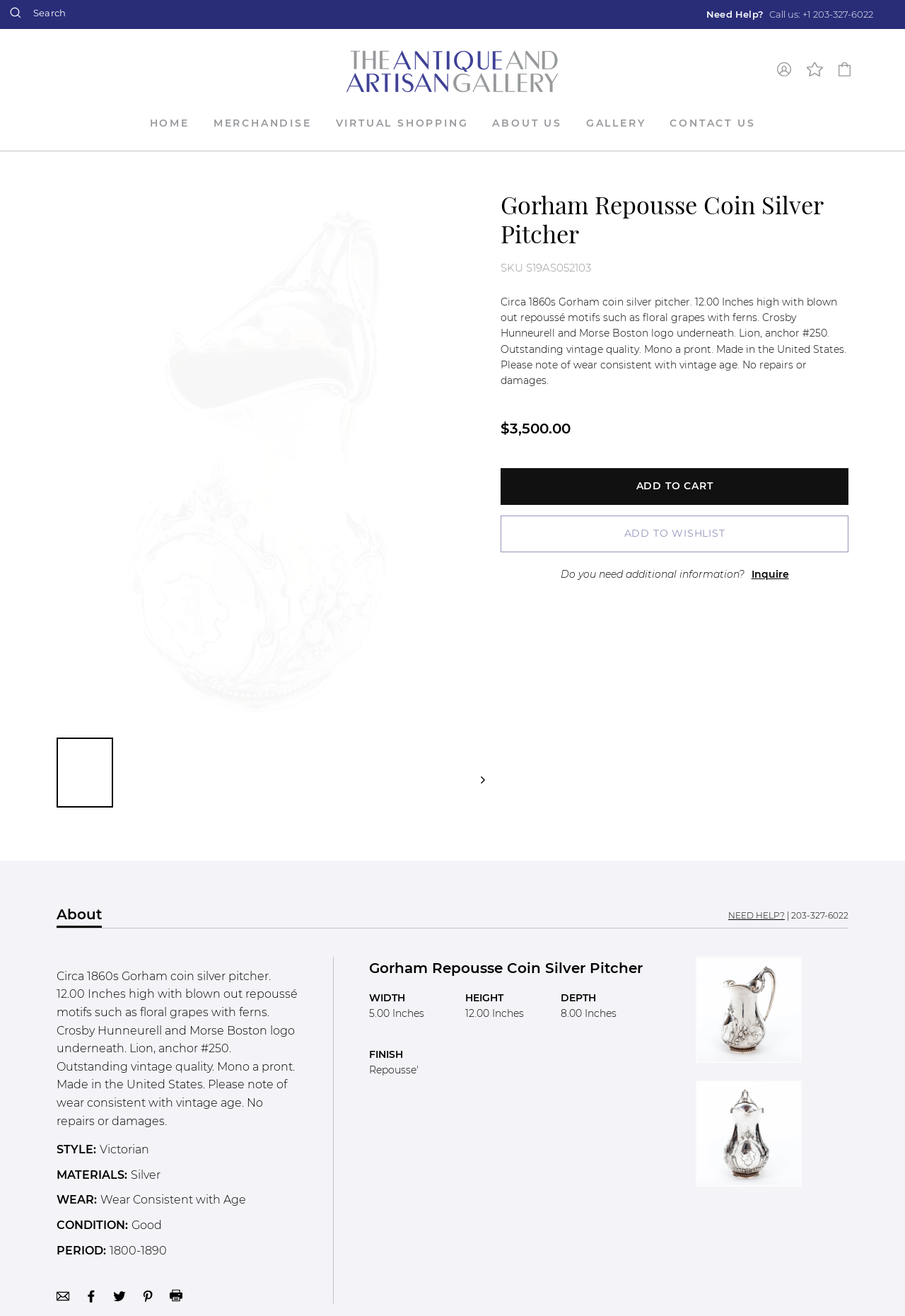Pinpoint the bounding box coordinates of the element to be clicked to execute the instruction: "Inquire about the product".

[0.83, 0.43, 0.872, 0.442]